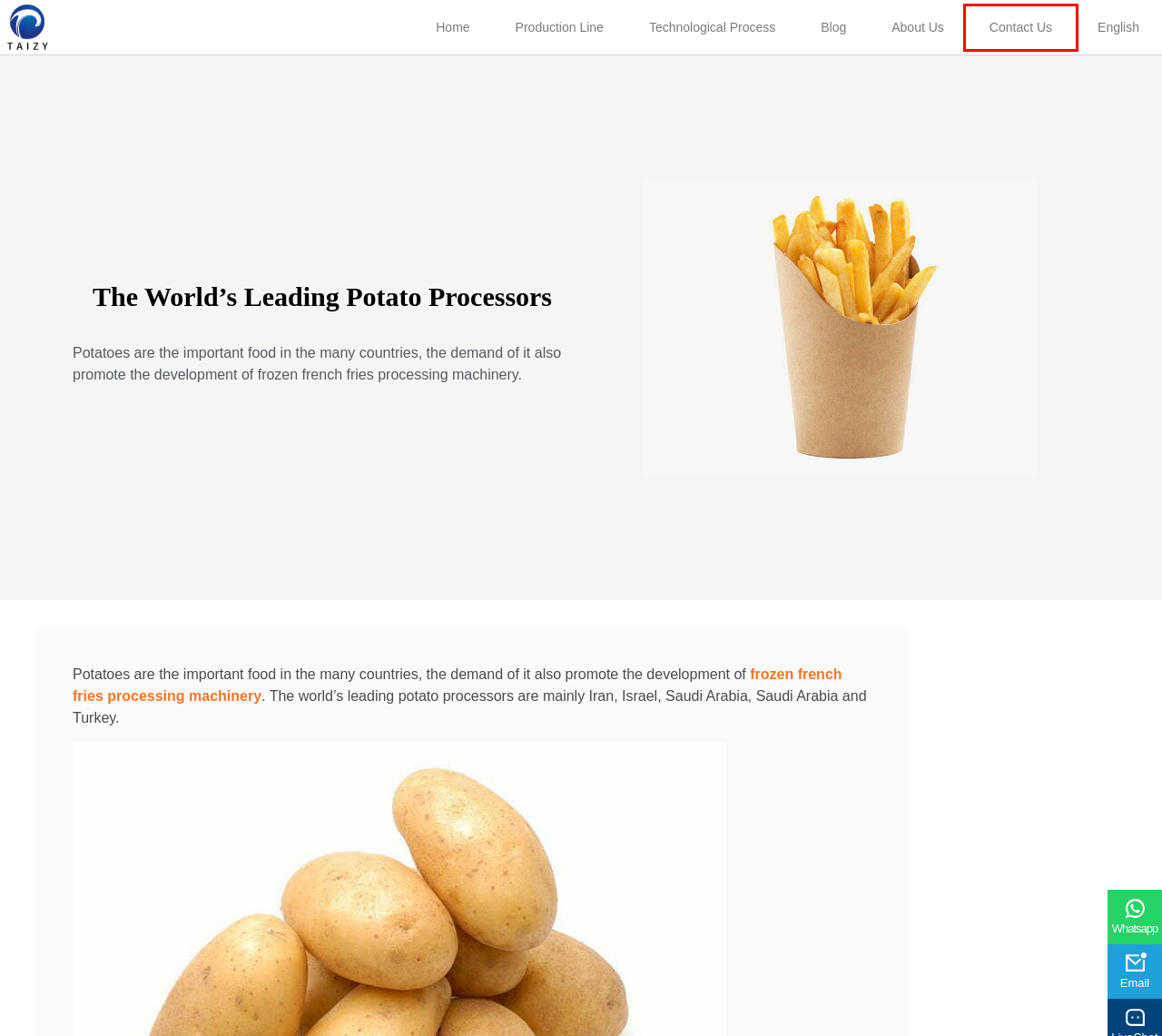Examine the screenshot of a webpage with a red bounding box around a UI element. Select the most accurate webpage description that corresponds to the new page after clicking the highlighted element. Here are the choices:
A. Complete Potato Chips Production Line Business Guidance
B. About Us - TaizyMachinery
C. All Machines list - Potato chips production line & French fries processing equipment
D. Contact Us - TaizyMachinery
E. Potato chips production line & French fries processing equipment
F. Blog Archives - Potato chips production line & French fries processing equipment
G. Potatoes & Bananer - Potato chips production line & French fries processing equipment
H. Complete Frozen French Fries Production Line 50-2000kg Solutions

D